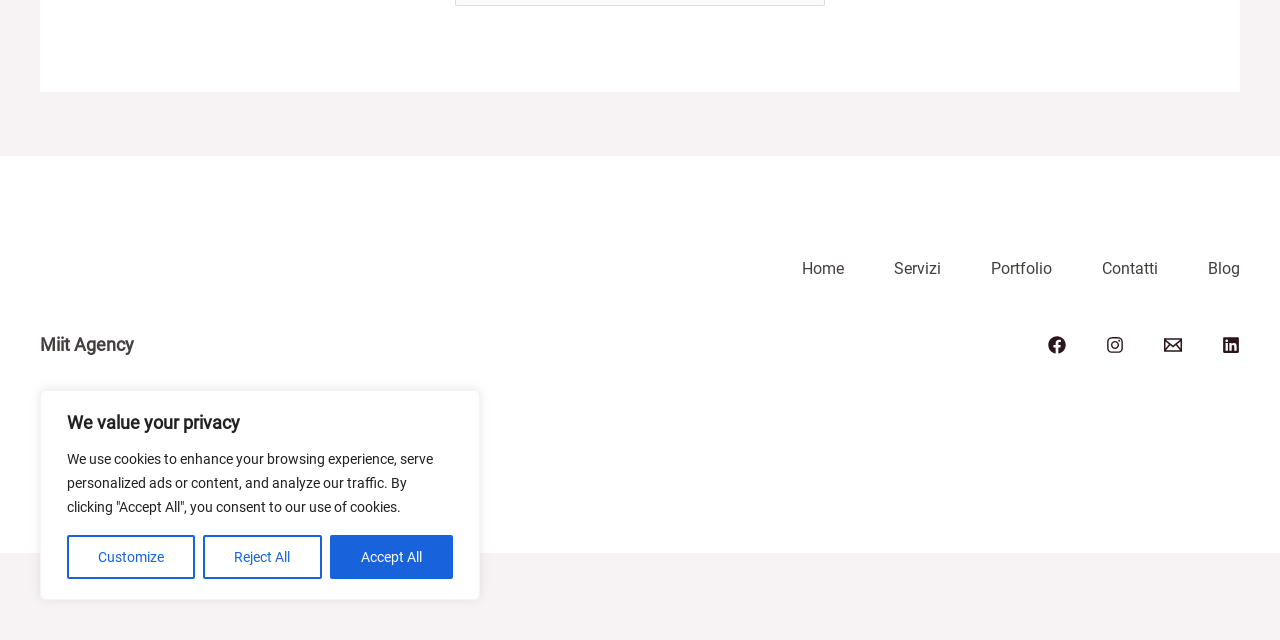Locate the bounding box coordinates for the element described below: "Portfolio". The coordinates must be four float values between 0 and 1, formatted as [left, top, right, bottom].

[0.735, 0.399, 0.822, 0.439]